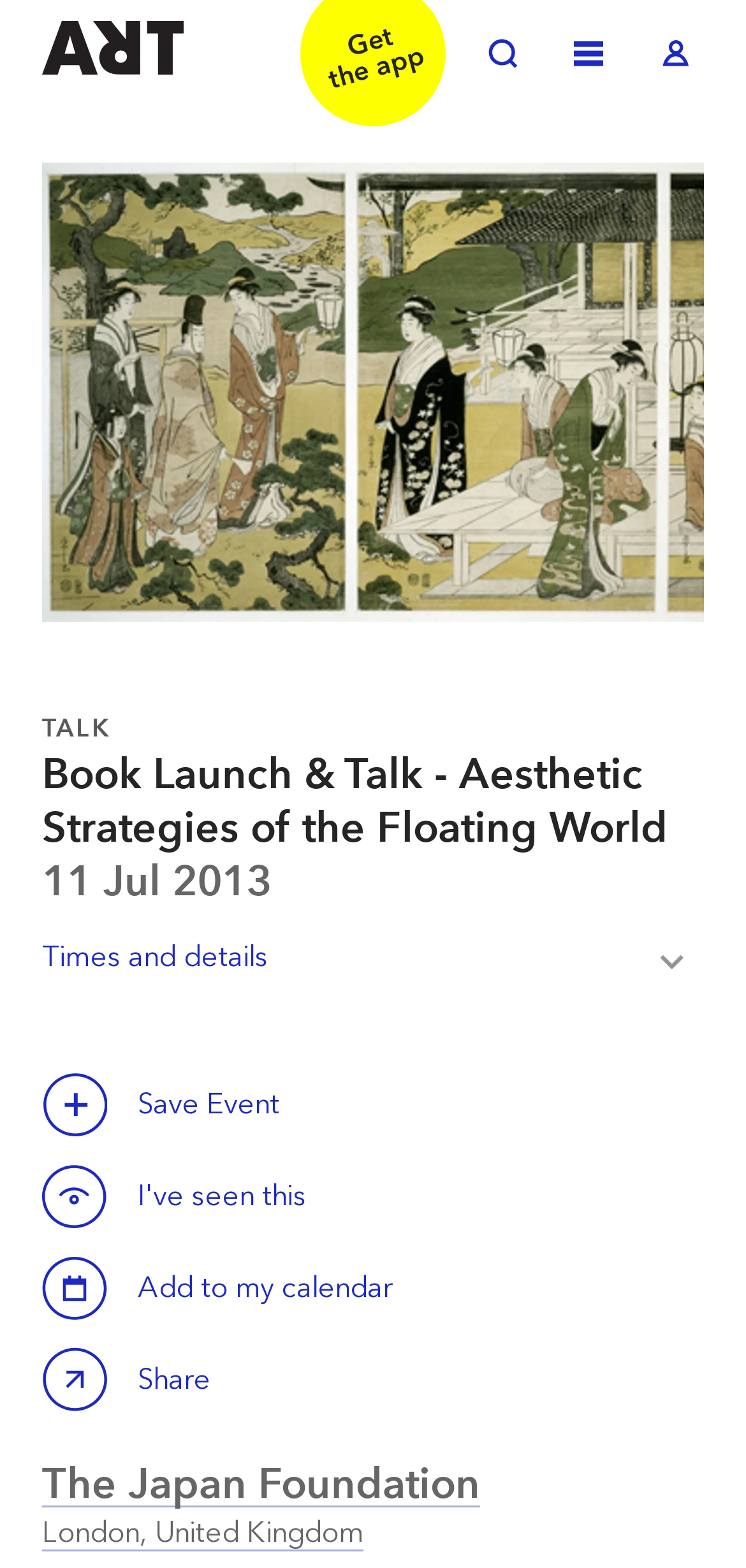Determine the bounding box coordinates of the UI element that matches the following description: "Calendar Add to my calendar". The coordinates should be four float numbers between 0 and 1 in the format [left, top, right, bottom].

[0.056, 0.8, 0.538, 0.842]